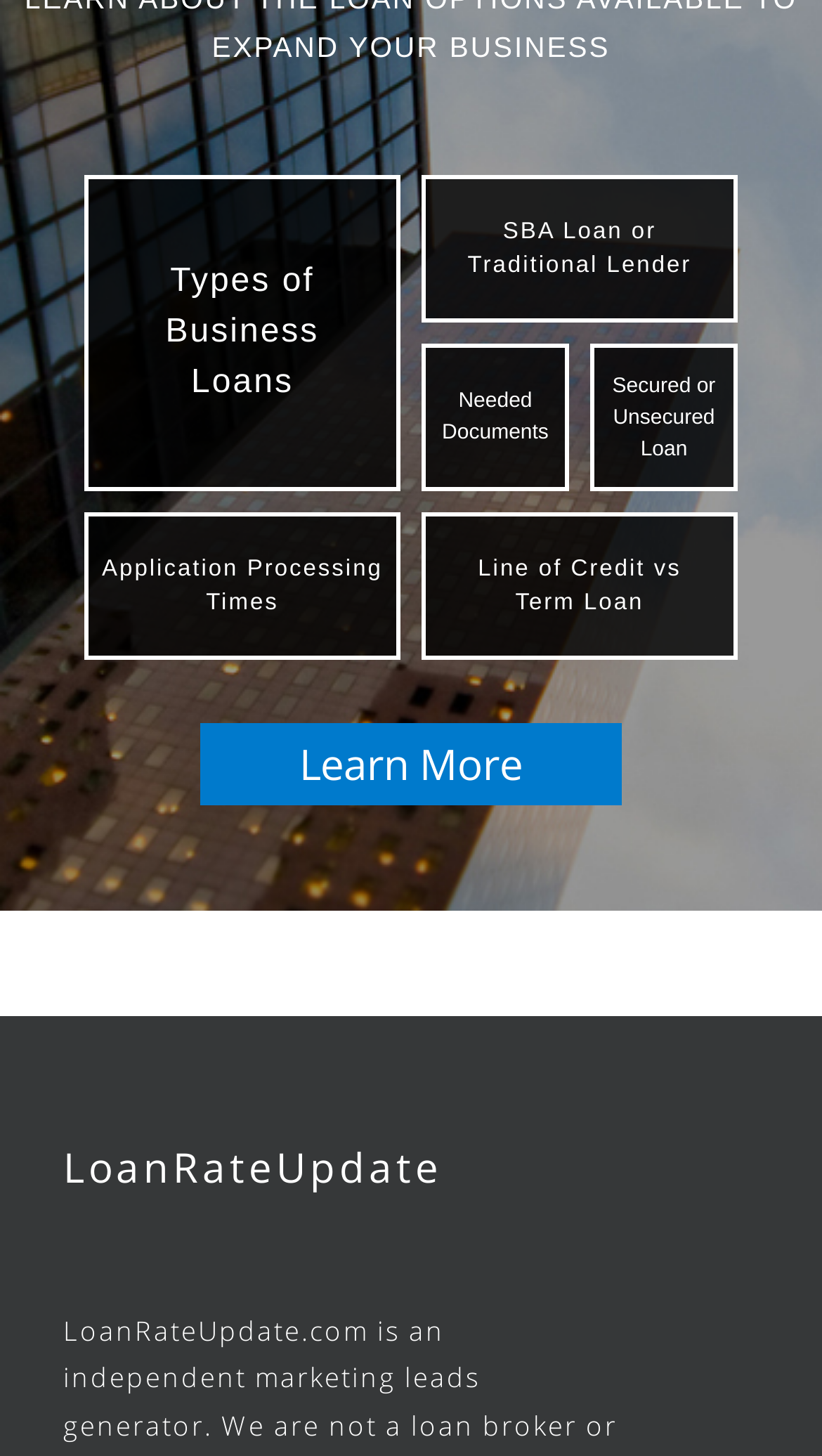Provide a brief response using a word or short phrase to this question:
How many links are there on the webpage?

6